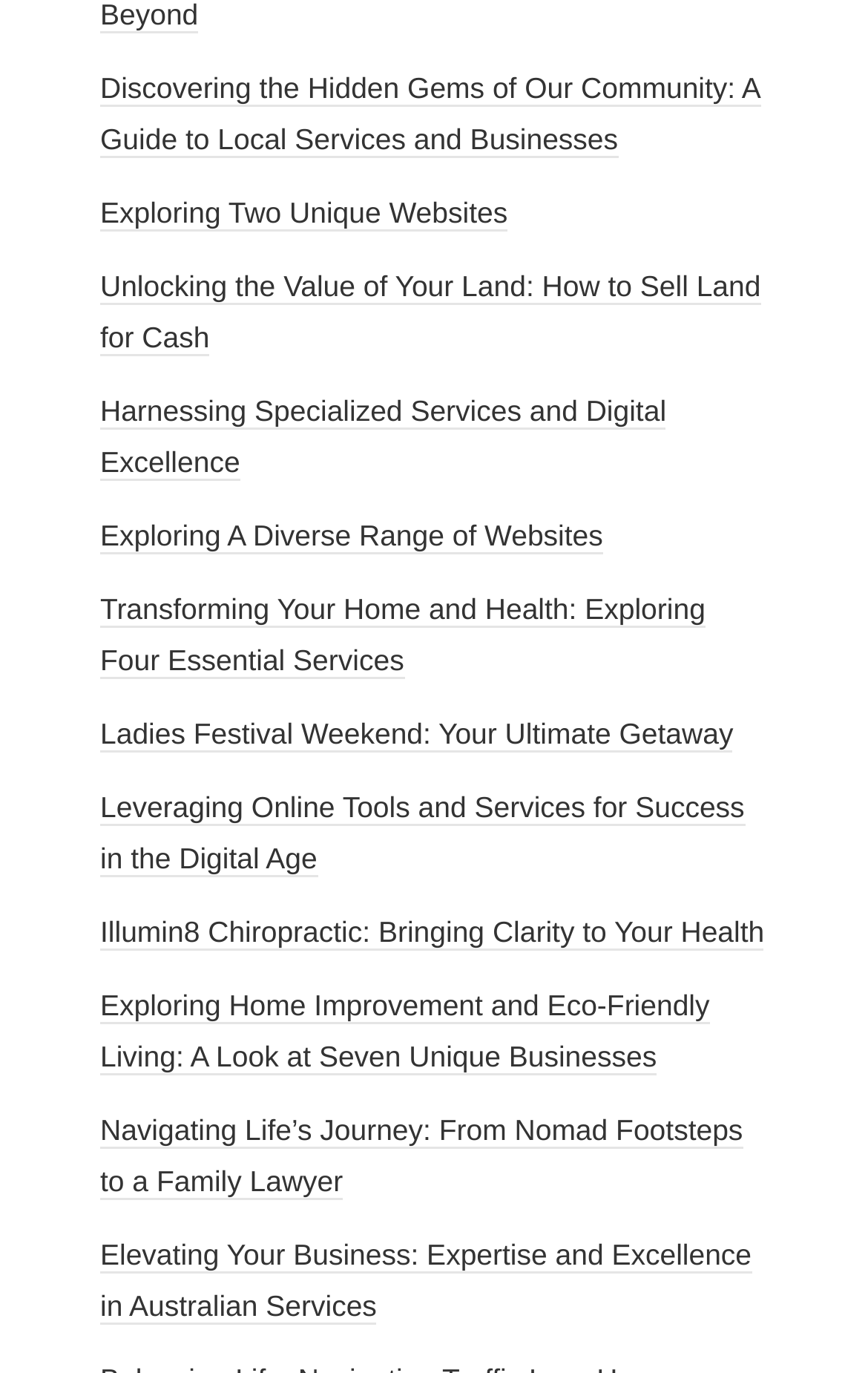How many links are present on the webpage?
Answer the question with a single word or phrase by looking at the picture.

9